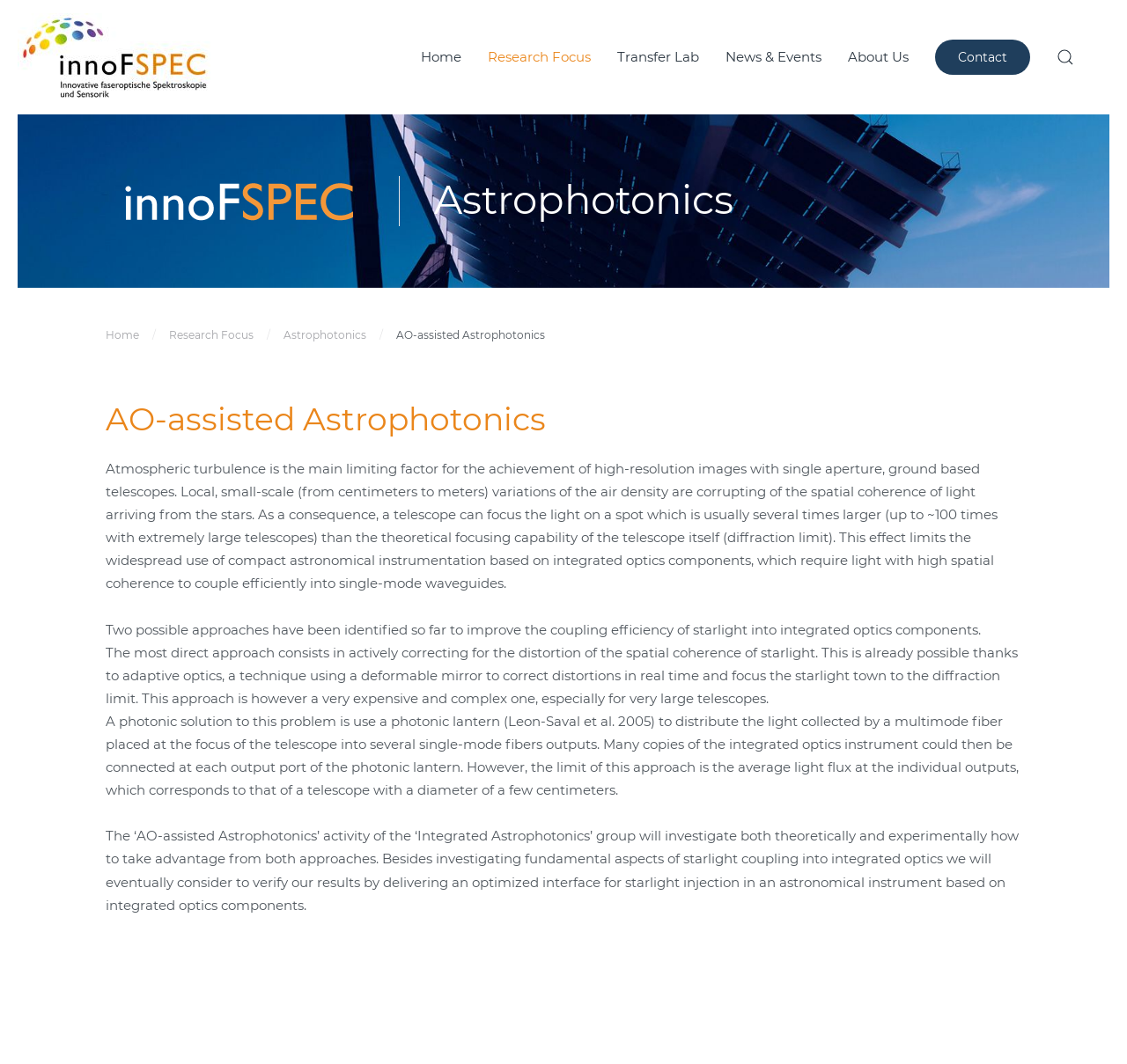Determine the bounding box coordinates of the clickable region to carry out the instruction: "view Nail Styles".

None